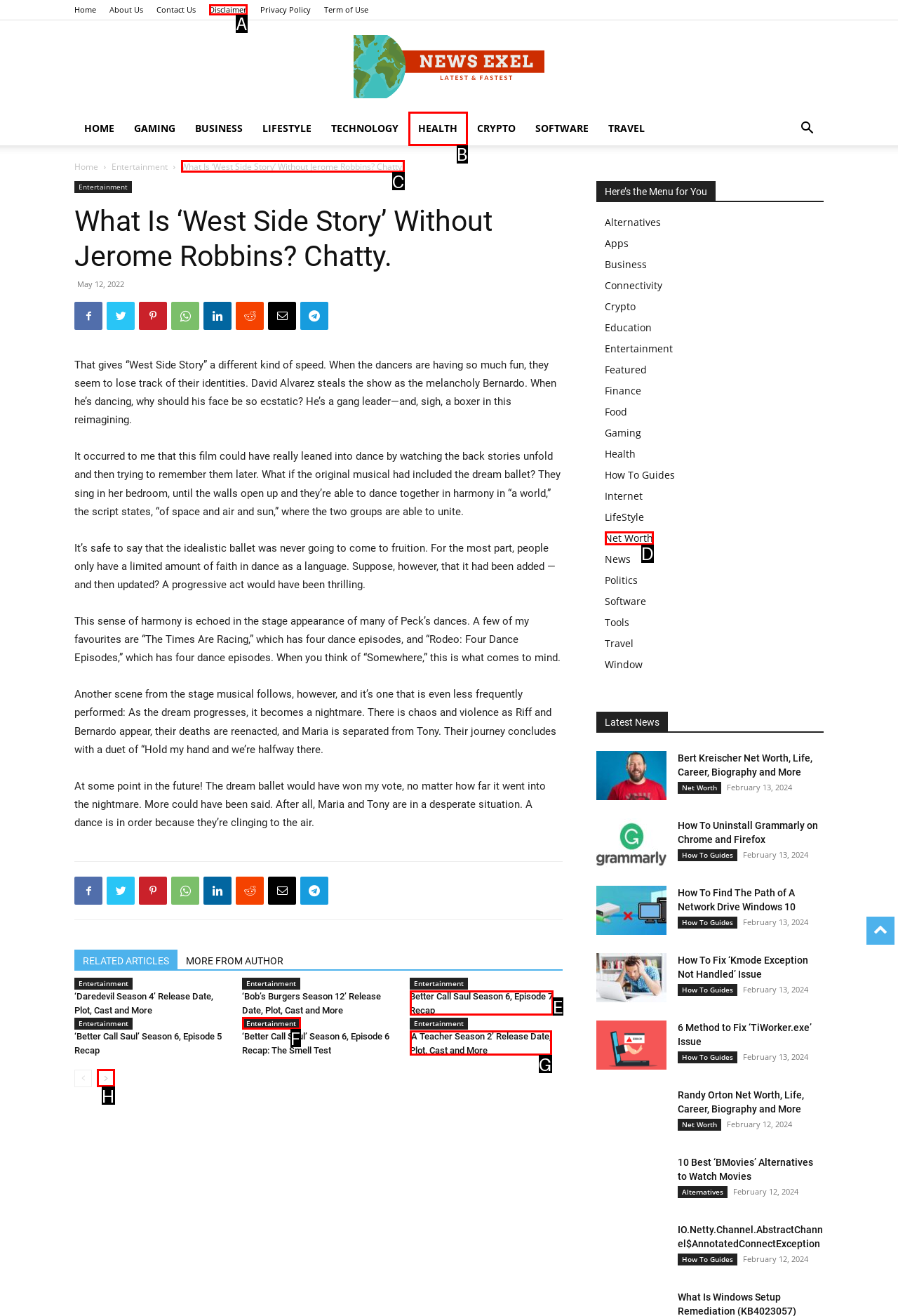Identify the letter of the option that should be selected to accomplish the following task: Read the article 'What Is ‘West Side Story’ Without Jerome Robbins? Chatty.'. Provide the letter directly.

C